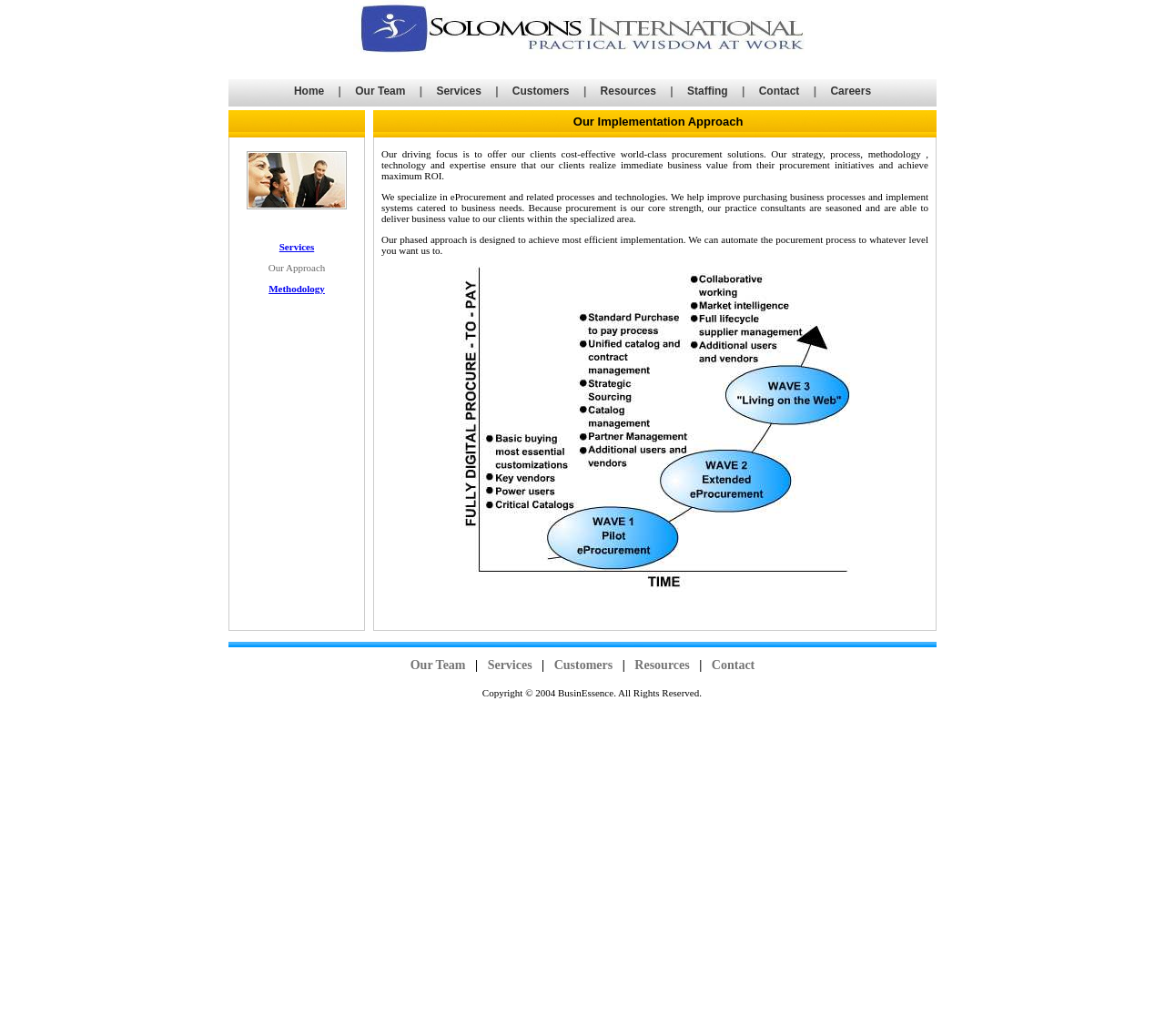Predict the bounding box coordinates of the UI element that matches this description: "|". The coordinates should be in the format [left, top, right, bottom] with each value between 0 and 1.

[0.283, 0.076, 0.3, 0.099]